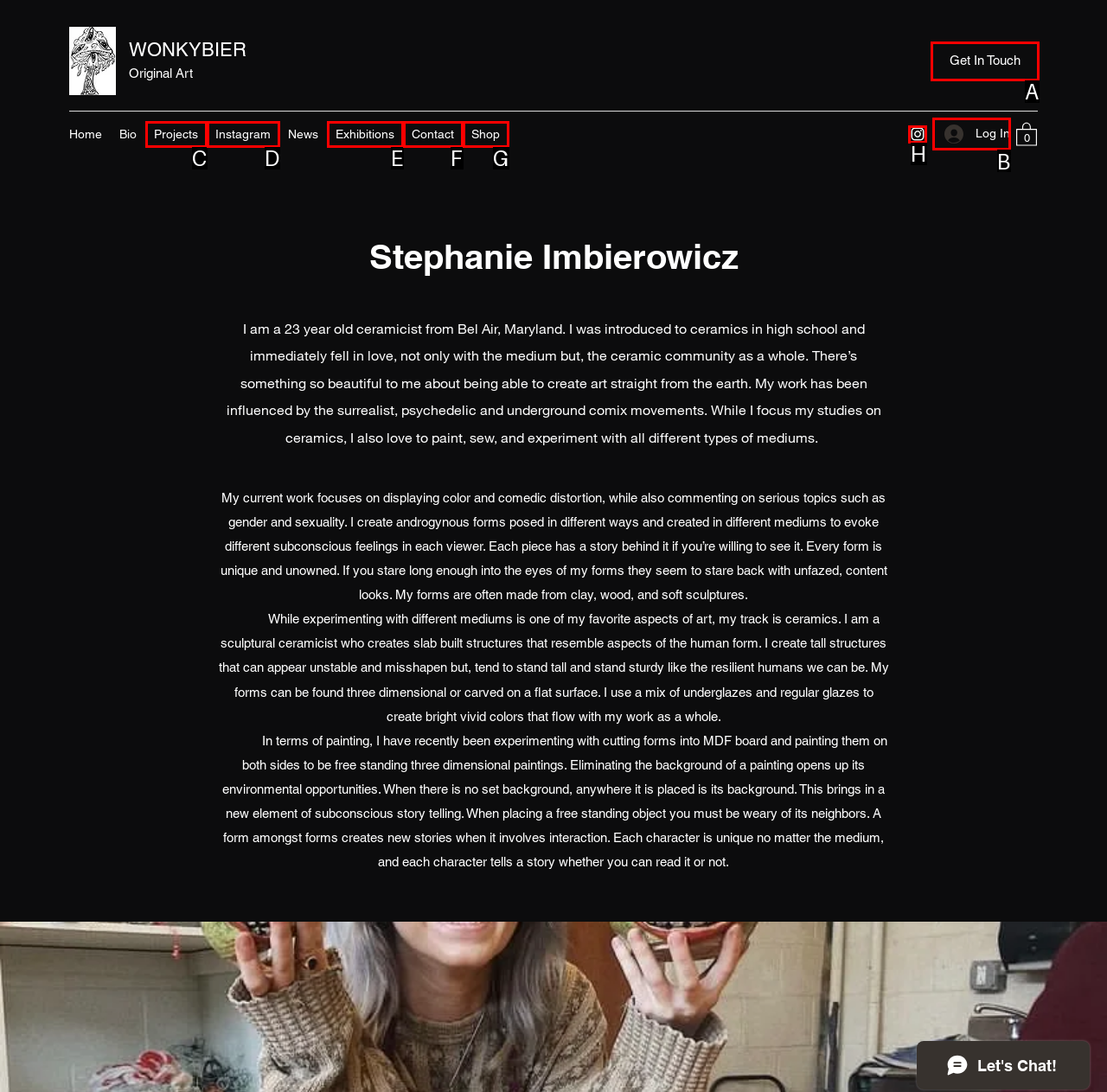For the task: View Instagram profile, tell me the letter of the option you should click. Answer with the letter alone.

H